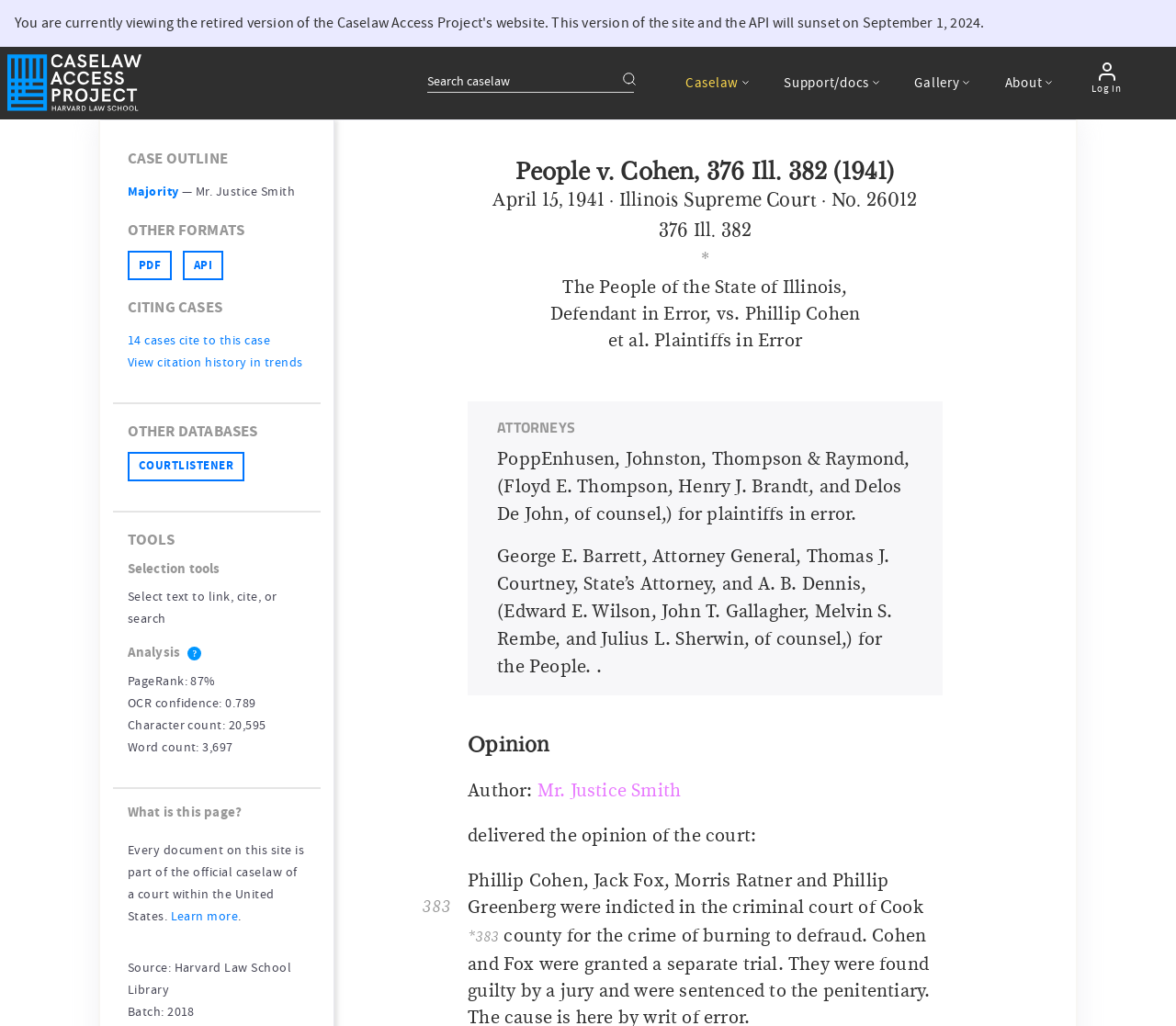Given the webpage screenshot, identify the bounding box of the UI element that matches this description: "Learn more".

[0.145, 0.885, 0.203, 0.901]